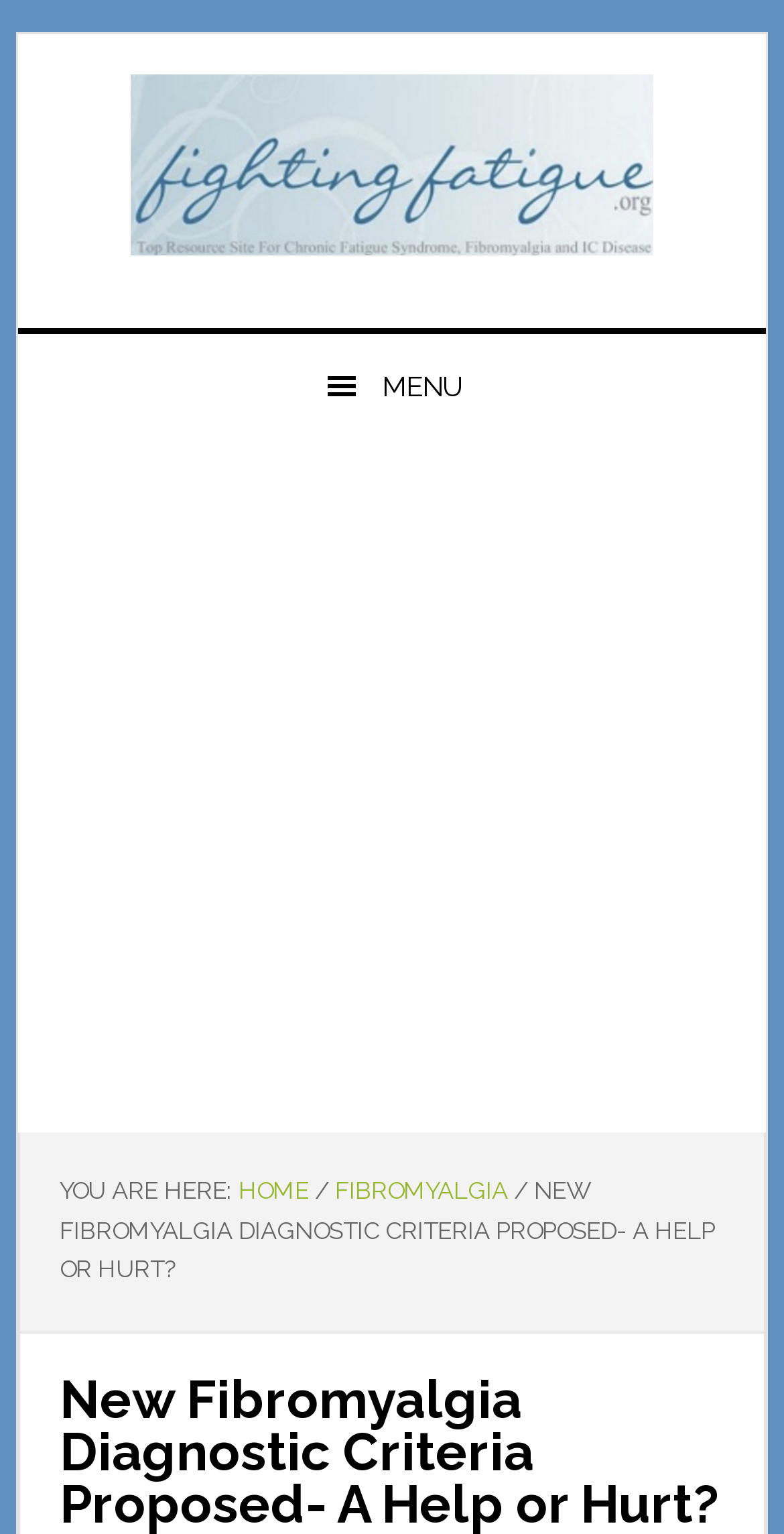Identify the main heading of the webpage and provide its text content.

New Fibromyalgia Diagnostic Criteria Proposed- A Help or Hurt?